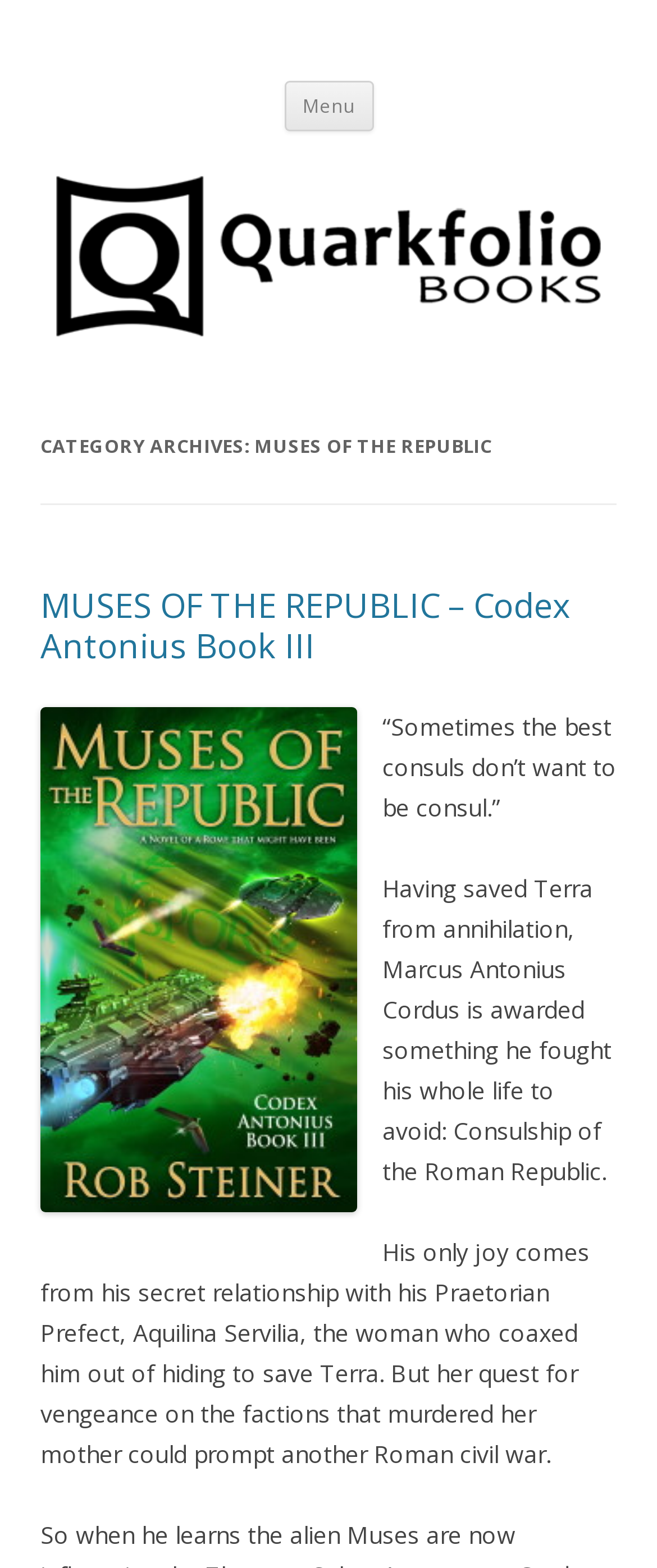What is the relationship between Marcus Antonius Cordus and Aquilina Servilia?
Your answer should be a single word or phrase derived from the screenshot.

secret relationship